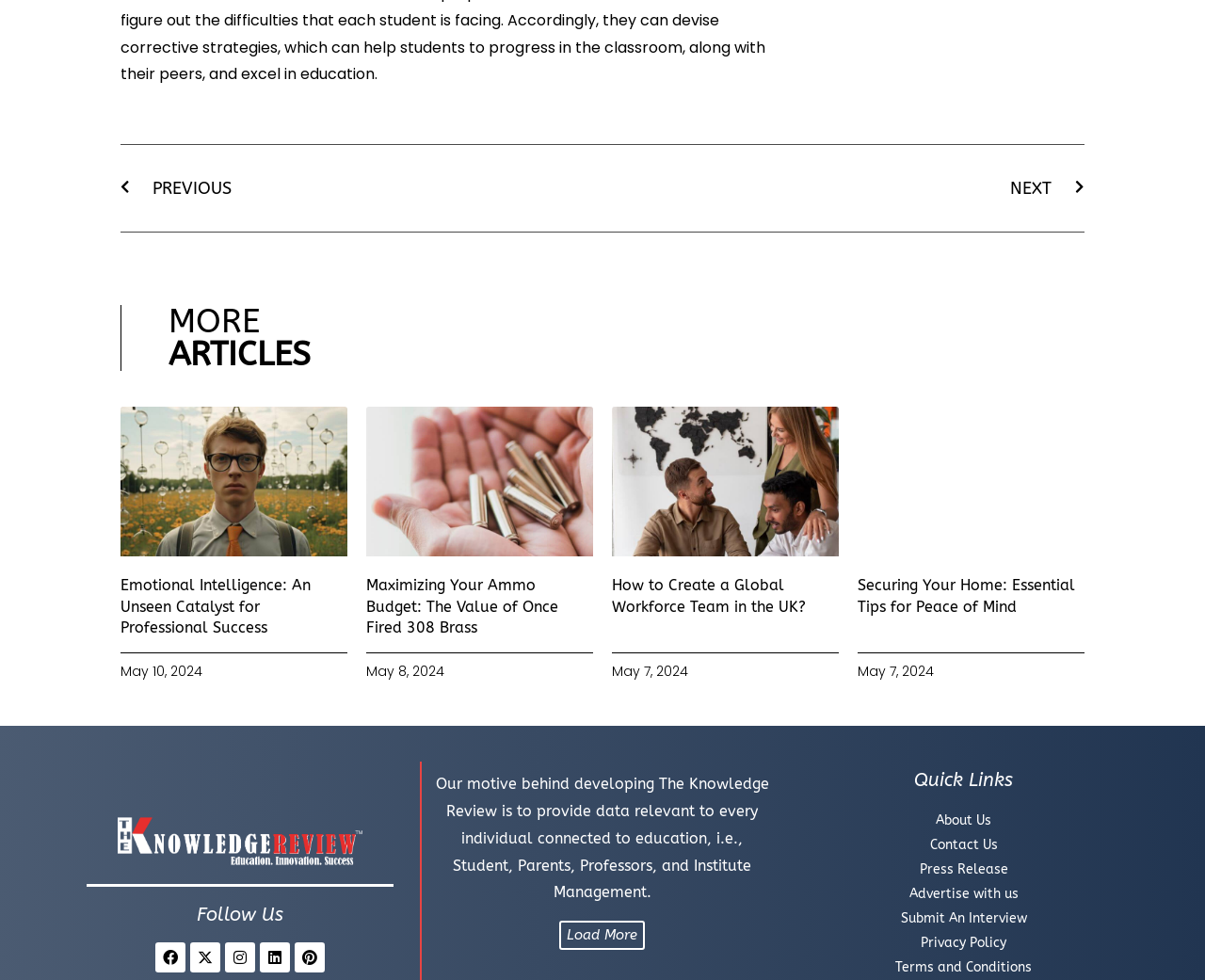What is the date of the third article?
Using the image as a reference, answer the question in detail.

The third article is located in the middle of the webpage, and its date is mentioned below the article title. The date is 'May 7, 2024', which is a StaticText element.